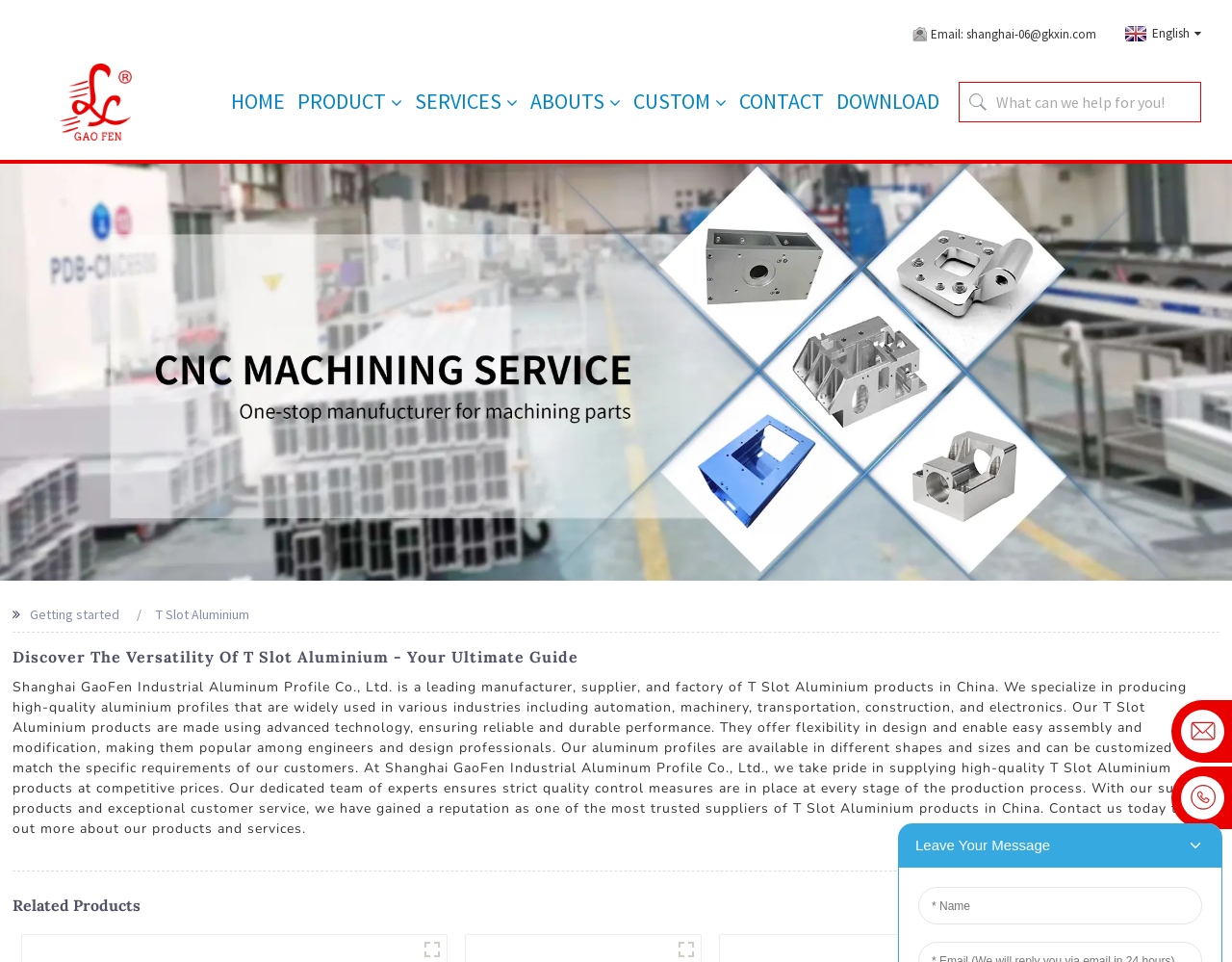Generate the title text from the webpage.

Discover The Versatility Of T Slot Aluminium - Your Ultimate Guide